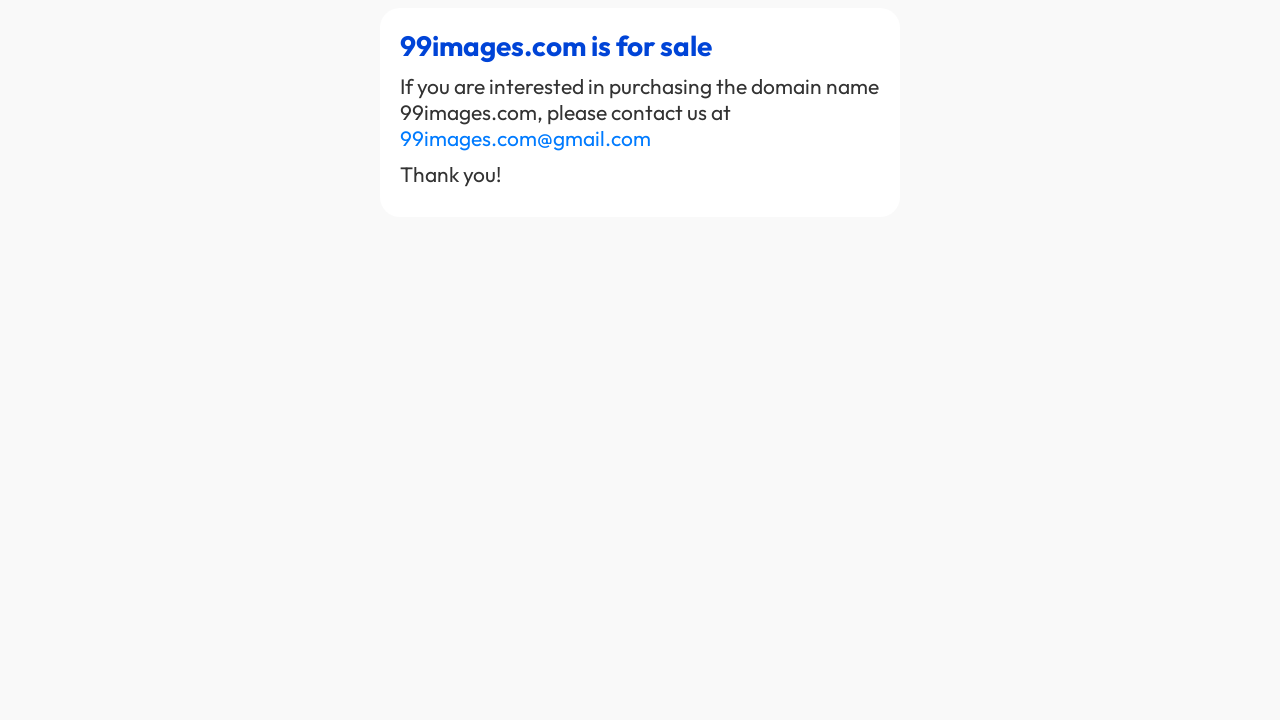Please determine the bounding box coordinates for the element with the description: "99images.com@gmail.com".

[0.312, 0.174, 0.509, 0.21]